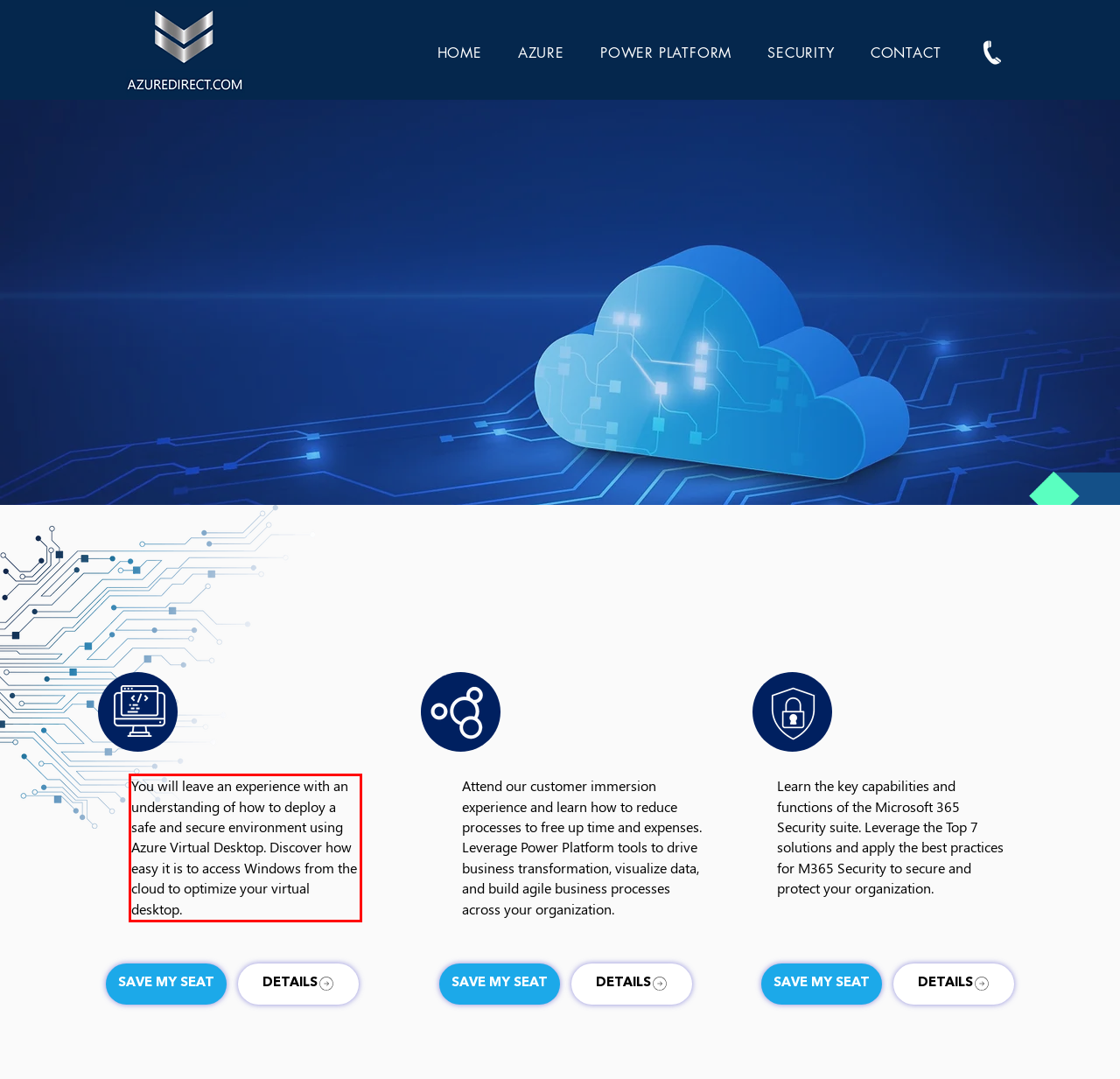You are provided with a screenshot of a webpage that includes a UI element enclosed in a red rectangle. Extract the text content inside this red rectangle.

You will leave an experience with an understanding of how to deploy a safe and secure environment using Azure Virtual Desktop. Discover how easy it is to access Windows from the cloud to optimize your virtual desktop.